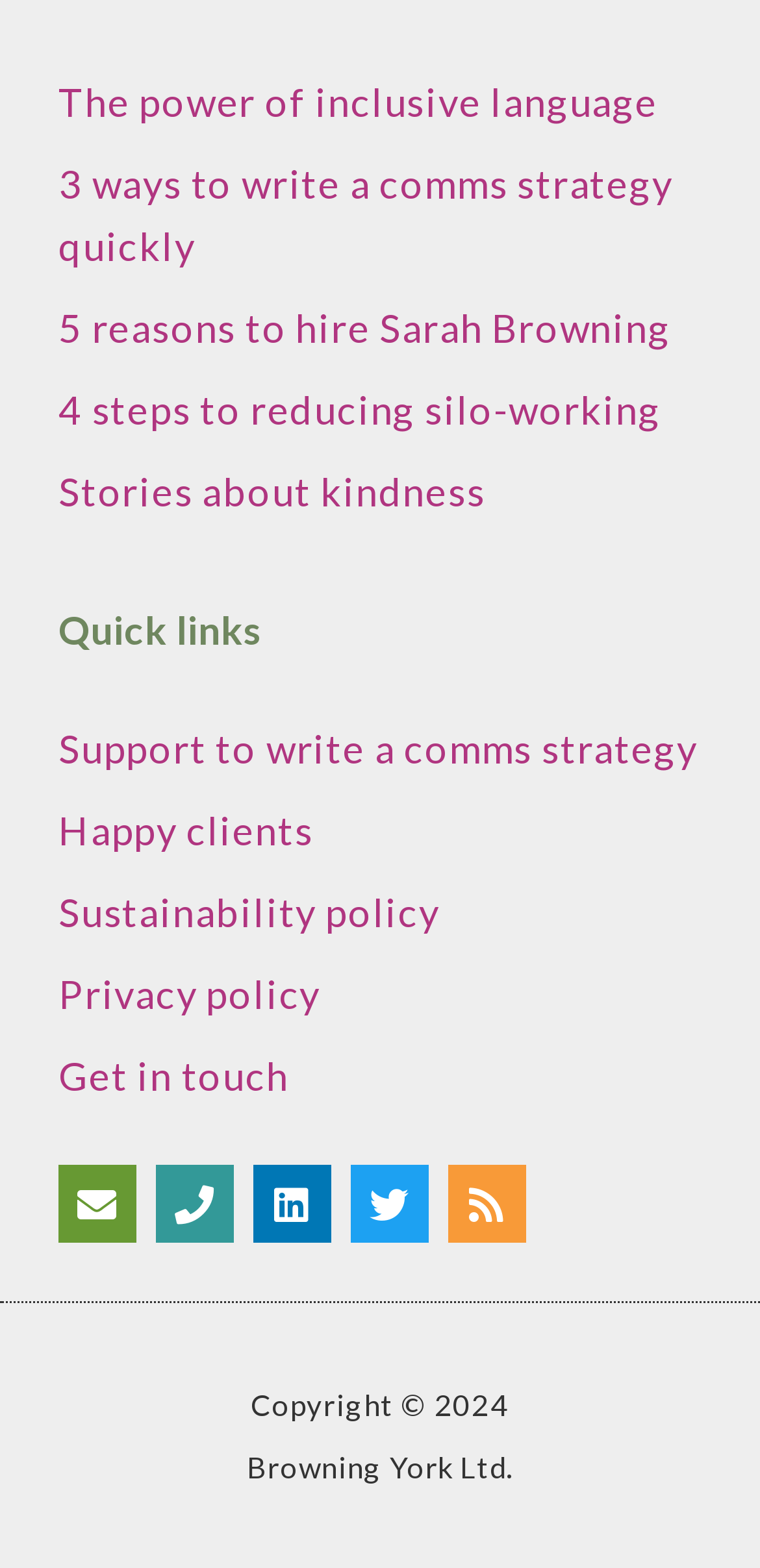Identify the bounding box coordinates of the area that should be clicked in order to complete the given instruction: "Contact Sarah Browning via email". The bounding box coordinates should be four float numbers between 0 and 1, i.e., [left, top, right, bottom].

[0.077, 0.743, 0.179, 0.793]